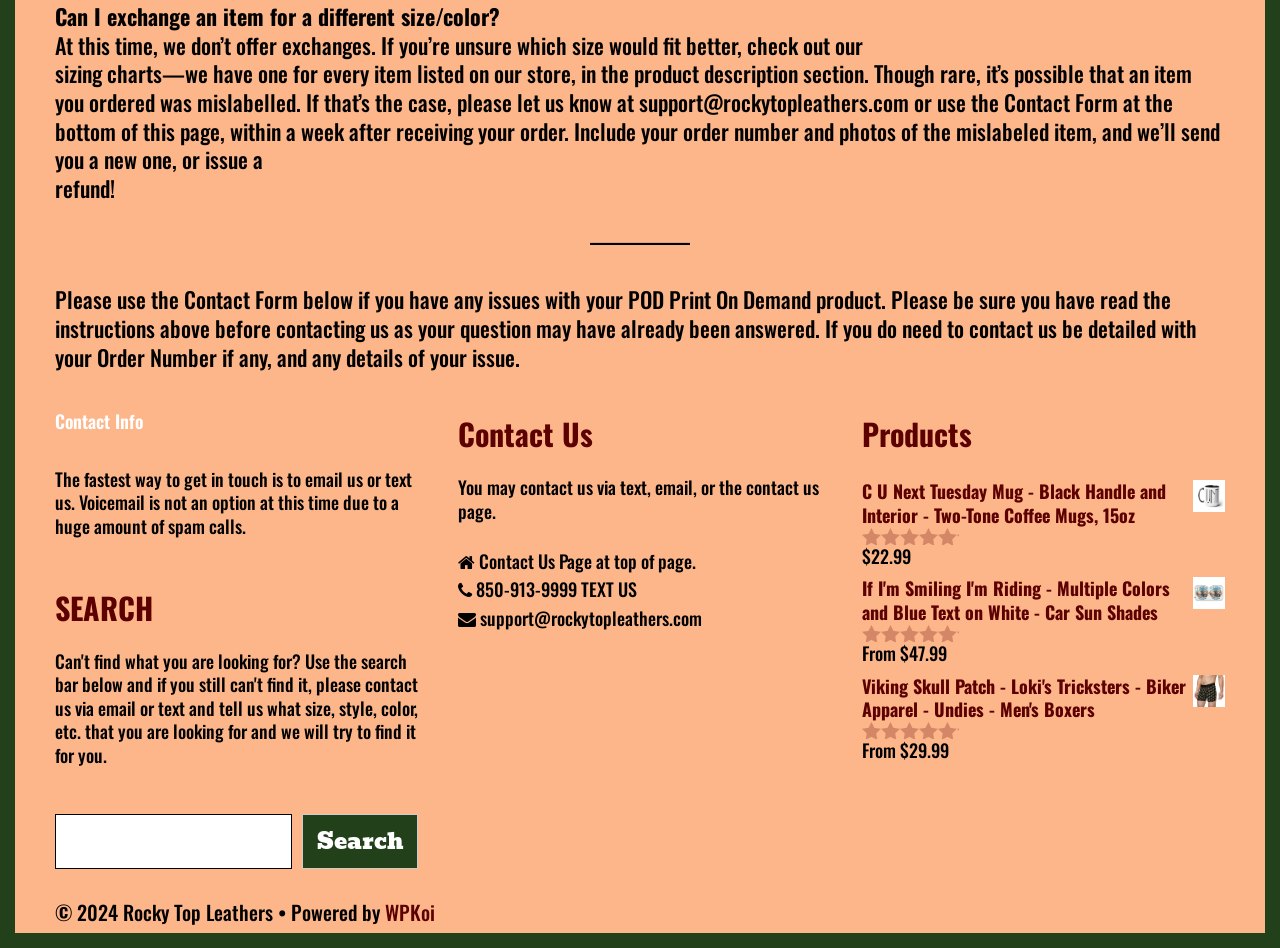What is the price of the 'C U Next Tuesday Mug'?
Examine the screenshot and reply with a single word or phrase.

$22.99